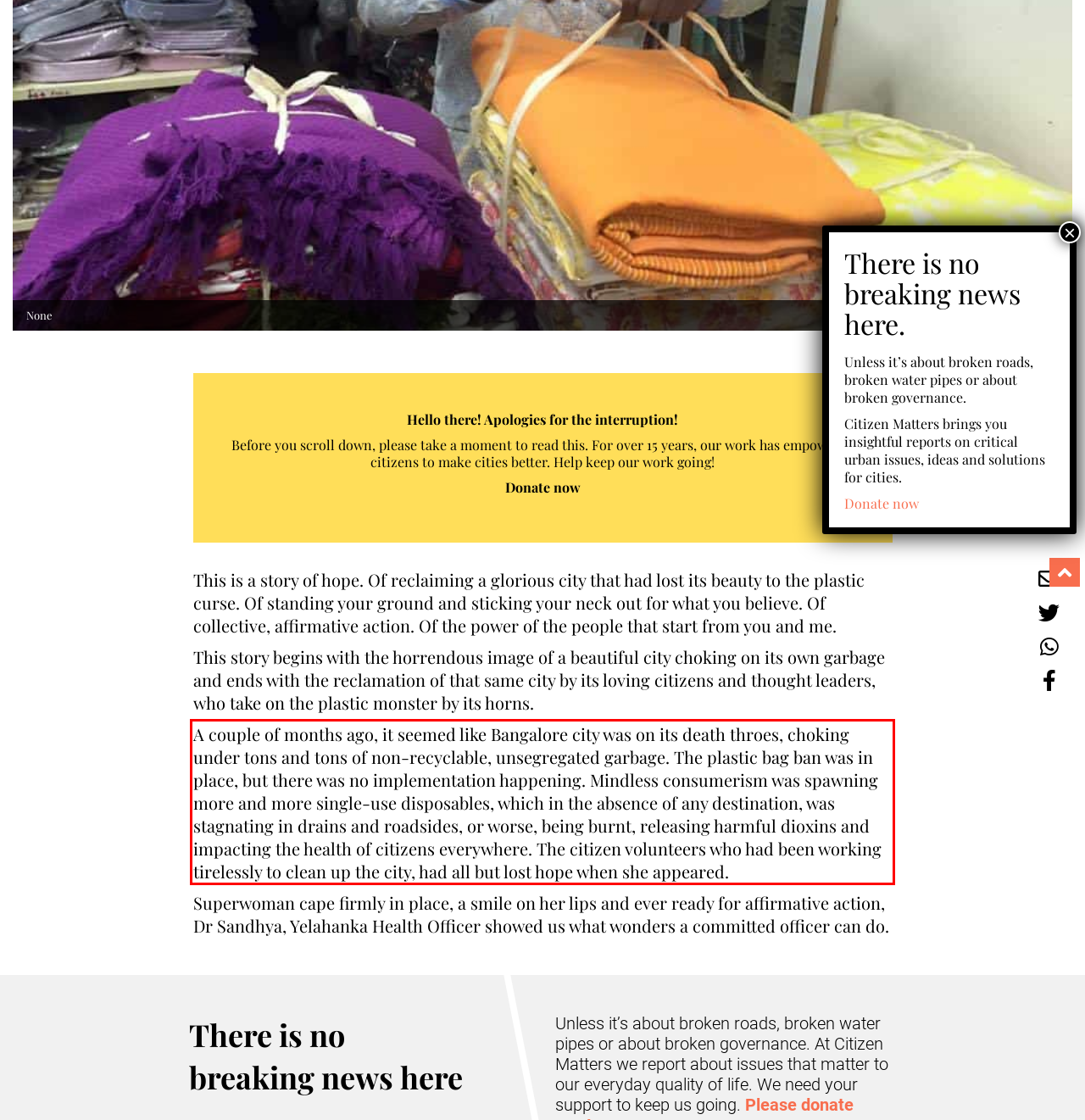Identify and transcribe the text content enclosed by the red bounding box in the given screenshot.

A couple of months ago, it seemed like Bangalore city was on its death throes, choking under tons and tons of non-recyclable, unsegregated garbage. The plastic bag ban was in place, but there was no implementation happening. Mindless consumerism was spawning more and more single-use disposables, which in the absence of any destination, was stagnating in drains and roadsides, or worse, being burnt, releasing harmful dioxins and impacting the health of citizens everywhere. The citizen volunteers who had been working tirelessly to clean up the city, had all but lost hope when she appeared.